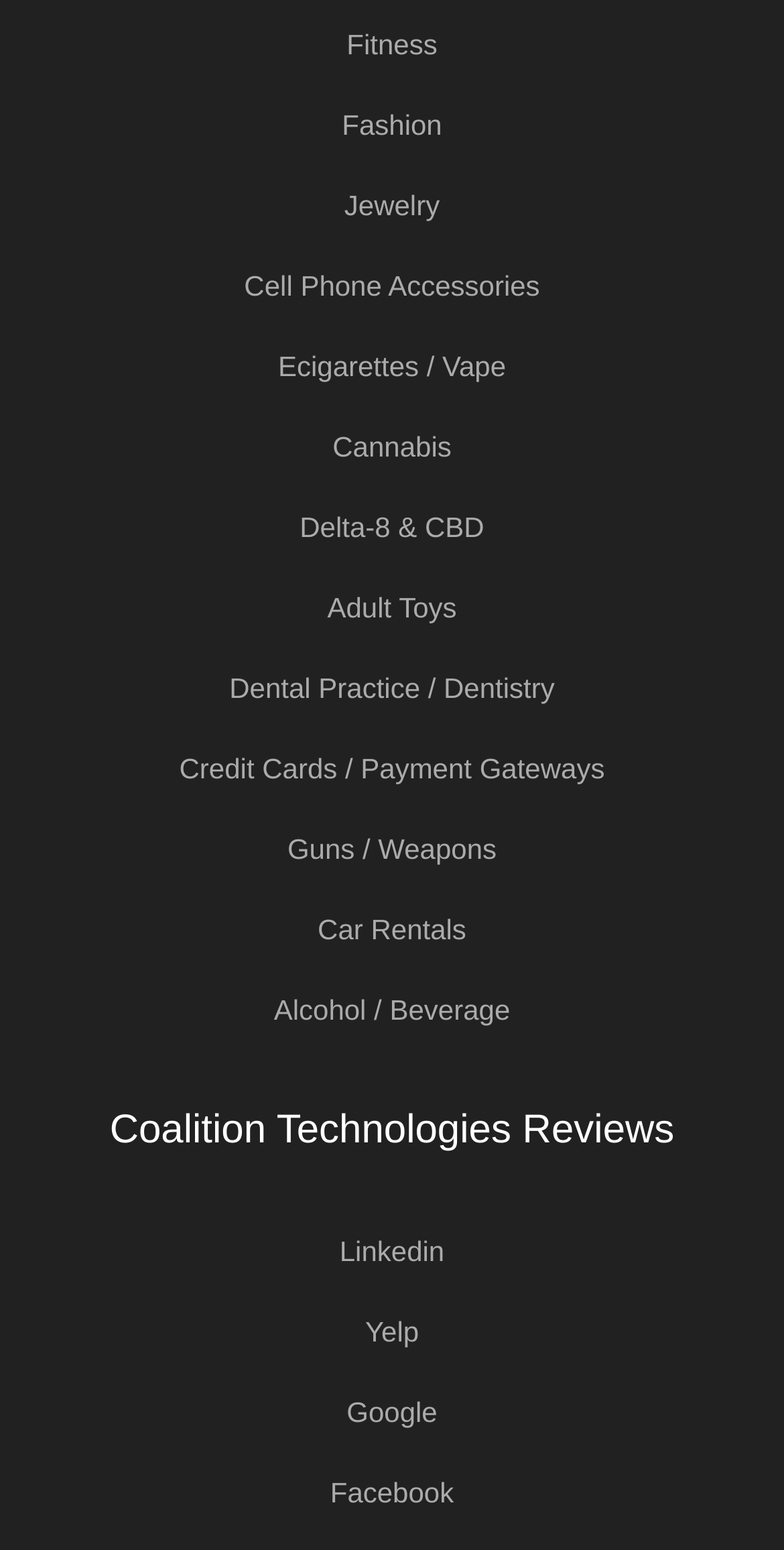Using the provided element description: "Alcohol / Beverage", identify the bounding box coordinates. The coordinates should be four floats between 0 and 1 in the order [left, top, right, bottom].

[0.349, 0.625, 0.651, 0.677]